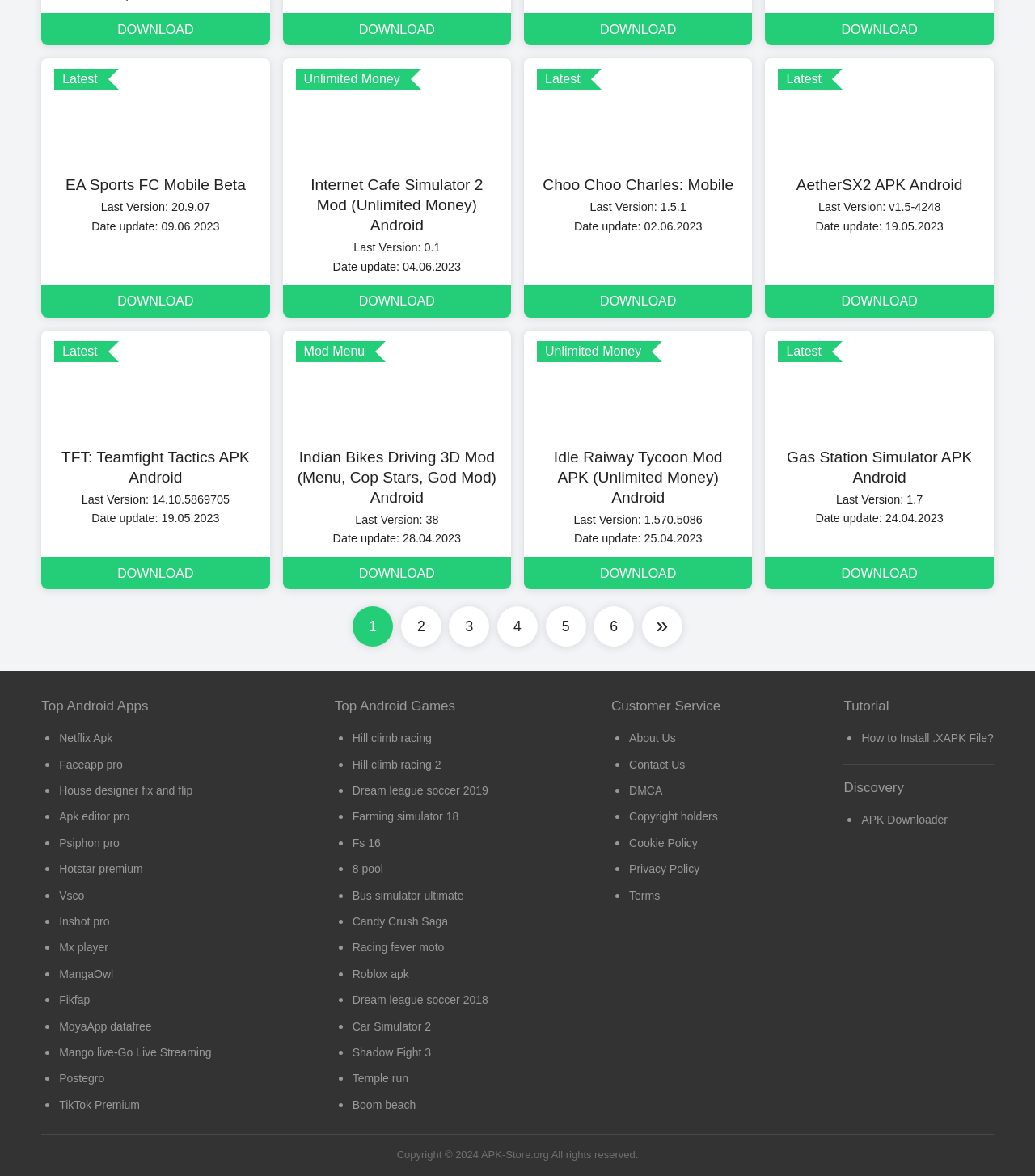Please provide a one-word or phrase answer to the question: 
What is the bounding box coordinate of the 'Go to next page' link?

[0.62, 0.516, 0.659, 0.55]